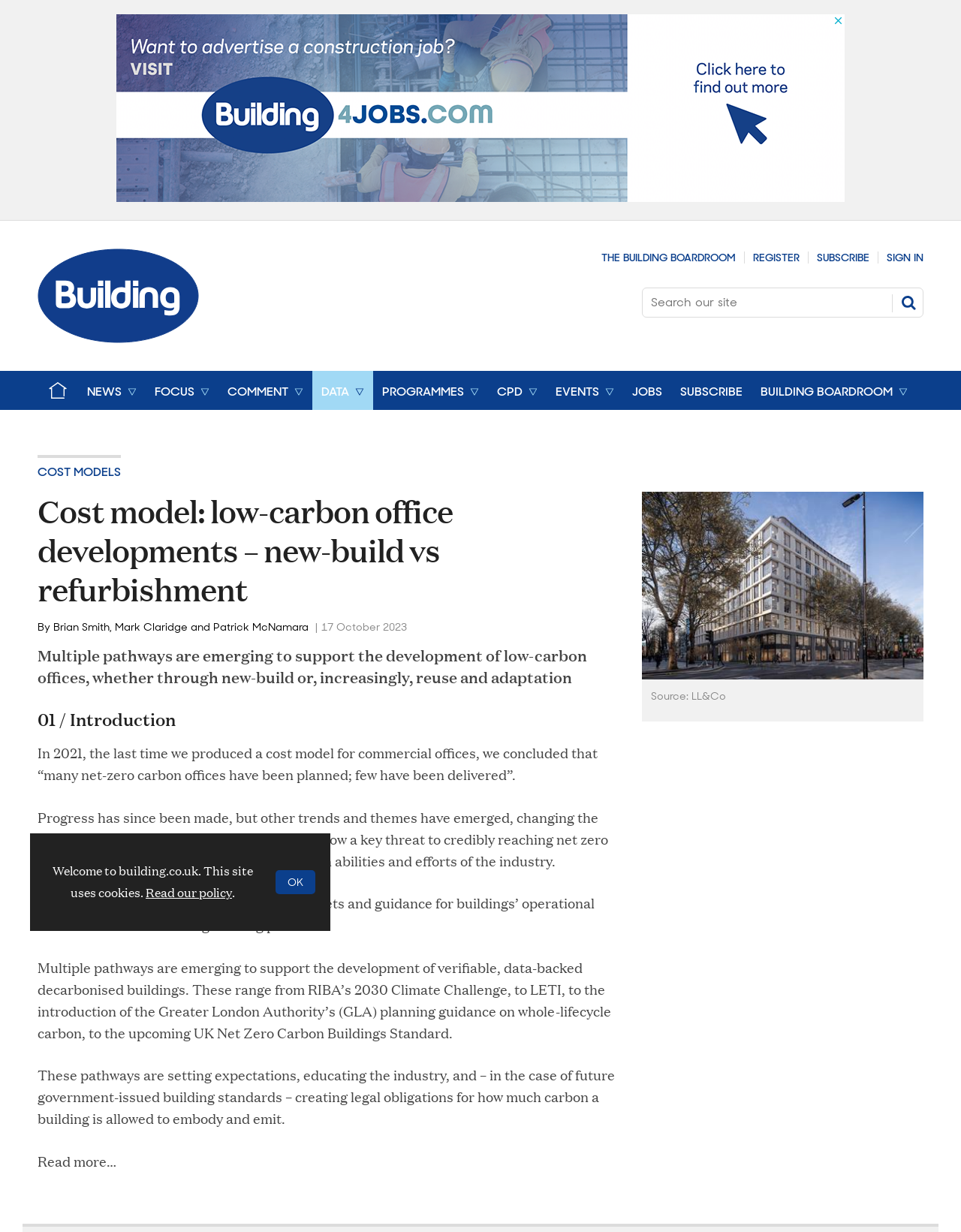Locate the bounding box of the user interface element based on this description: "The Building Boardroom".

[0.626, 0.204, 0.766, 0.214]